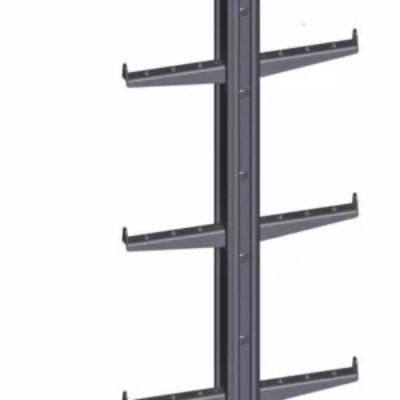Use a single word or phrase to respond to the question:
What is the focus of the ladder's design?

Ease of climbing